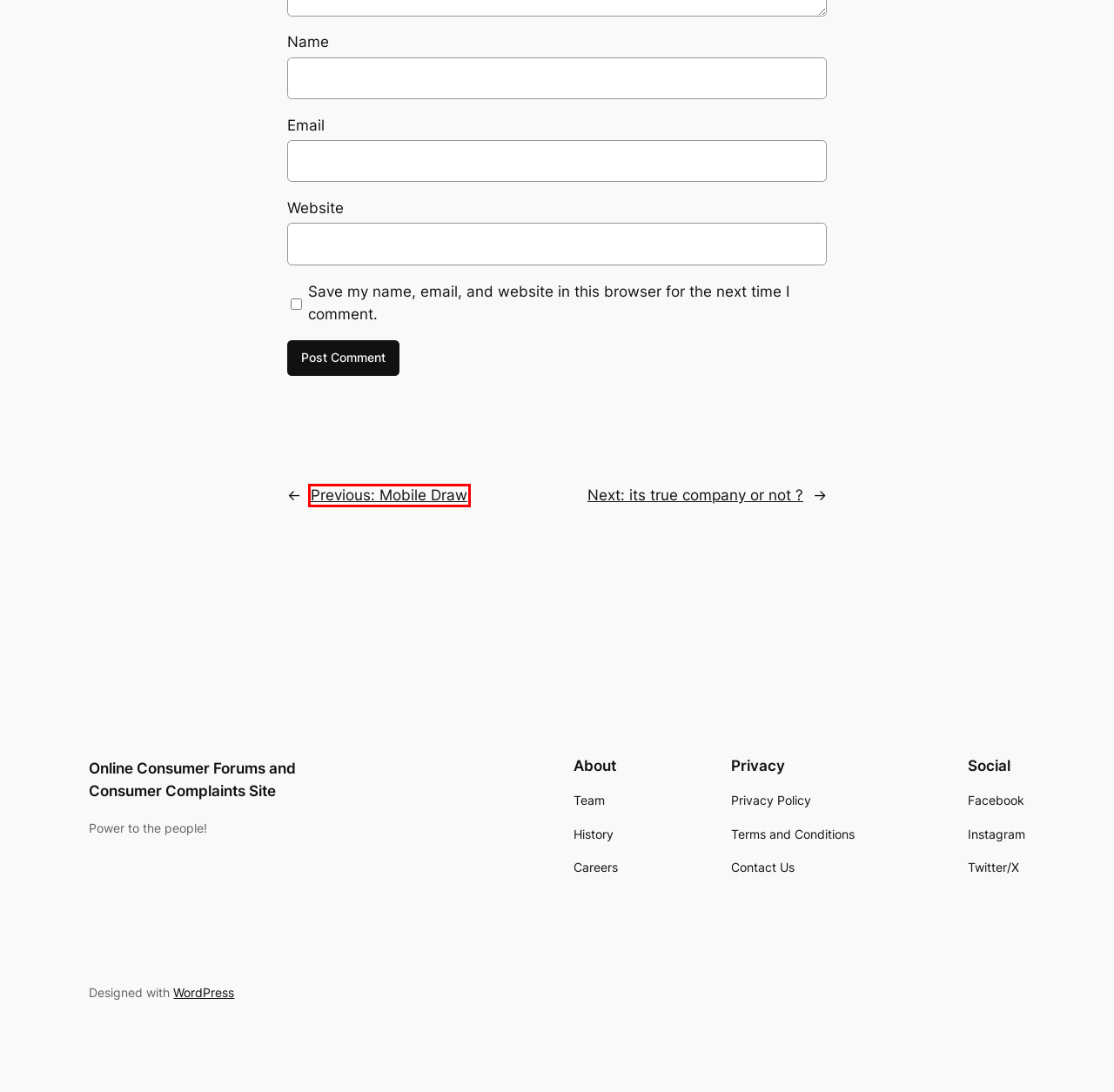You’re provided with a screenshot of a webpage that has a red bounding box around an element. Choose the best matching webpage description for the new page after clicking the element in the red box. The options are:
A. Mobile Draw – Online Consumer Forums and Consumer Complaints Site
B. its true company or not ? – Online Consumer Forums and Consumer Complaints Site
C. Blog Tool, Publishing Platform, and CMS – WordPress.org
D. Online Consumer Forums and Consumer Complaints Site – Power to the people!
E. Others – Online Consumer Forums and Consumer Complaints Site
F. AdminPost – Online Consumer Forums and Consumer Complaints Site
G. Write a complaint – Online Consumer Forums and Consumer Complaints Site
H. About consumerforums.in – Online Consumer Forums and Consumer Complaints Site

A